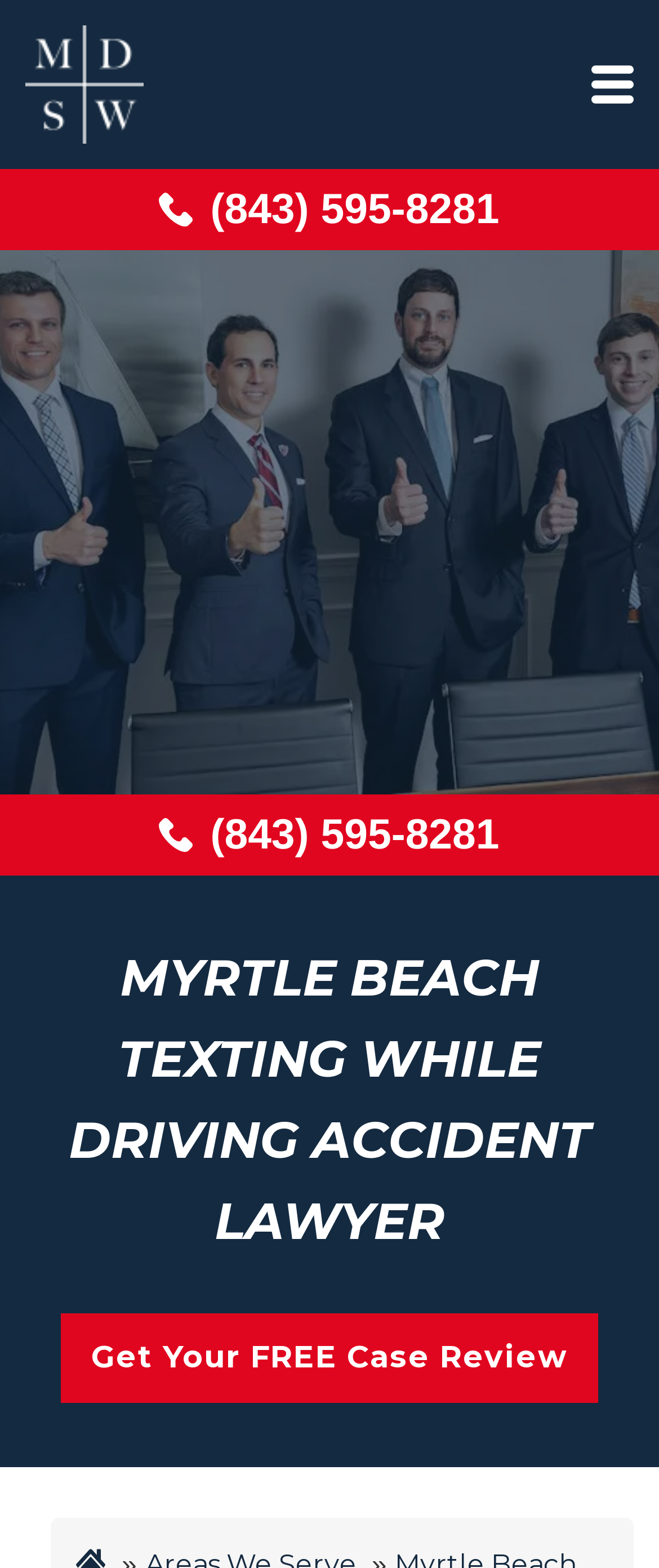Provide a single word or phrase to answer the given question: 
What is the purpose of the 'Get Your FREE Case Review' button?

To initiate a case review